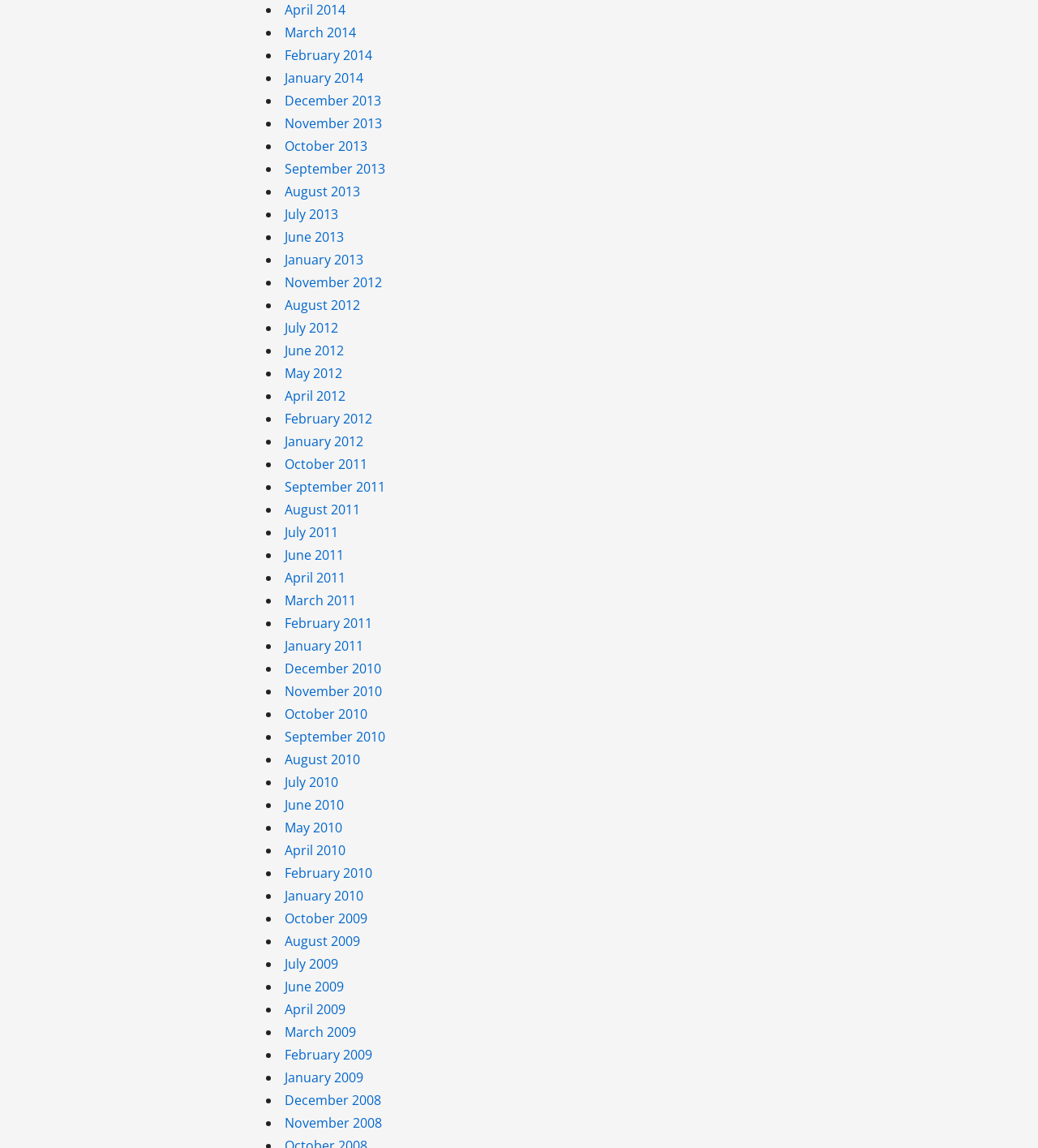Please find the bounding box coordinates in the format (top-left x, top-left y, bottom-right x, bottom-right y) for the given element description. Ensure the coordinates are floating point numbers between 0 and 1. Description: March 2009

[0.274, 0.891, 0.343, 0.907]